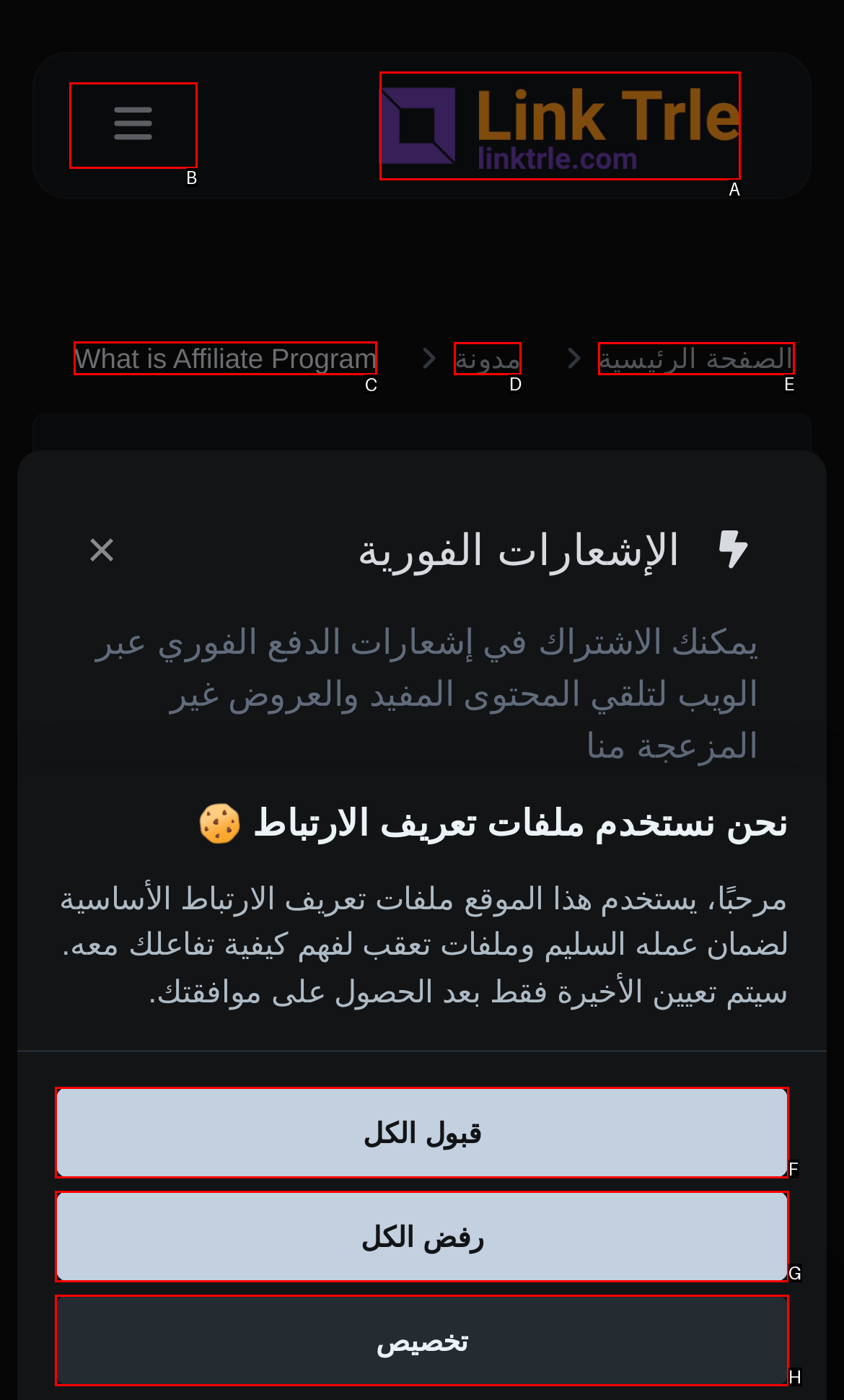Which HTML element should be clicked to complete the following task: Read the blog post?
Answer with the letter corresponding to the correct choice.

C